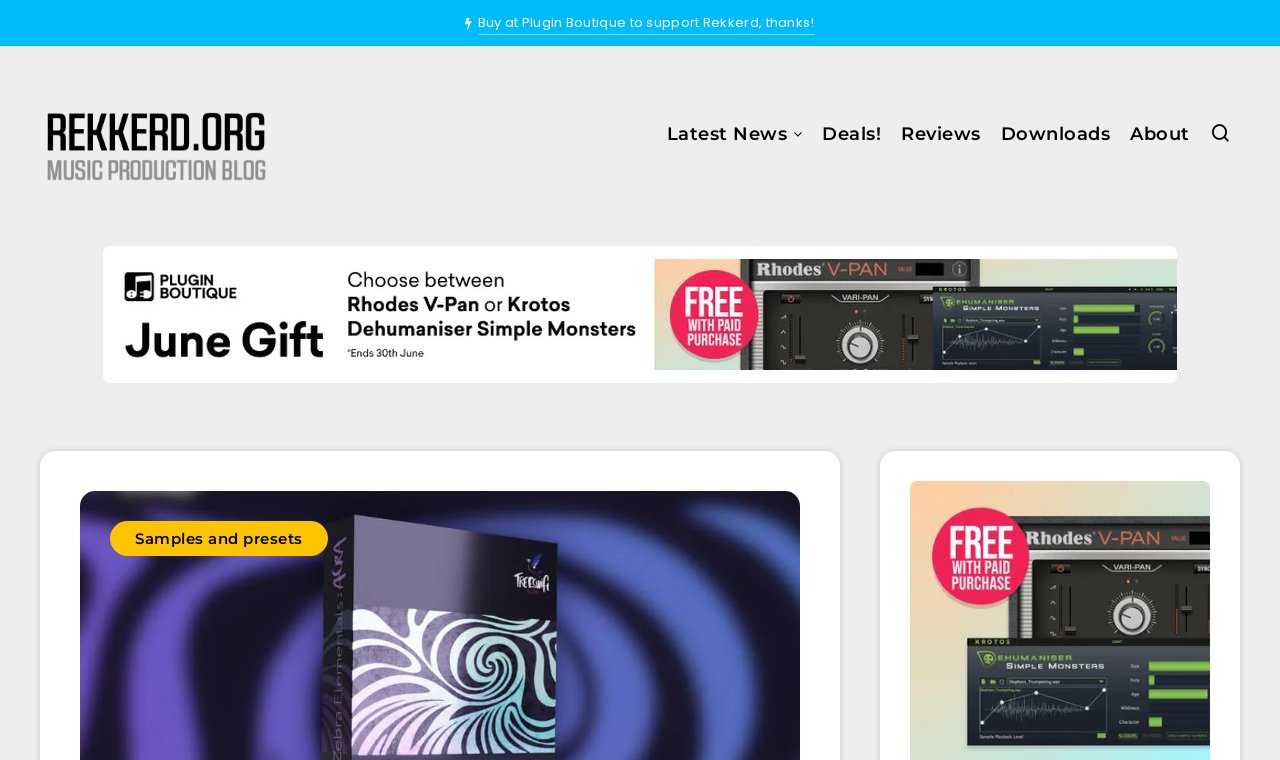Extract the bounding box coordinates for the UI element described by the text: "alt="Plugin Boutique"". The coordinates should be in the form of [left, top, right, bottom] with values between 0 and 1.

[0.08, 0.482, 0.92, 0.51]